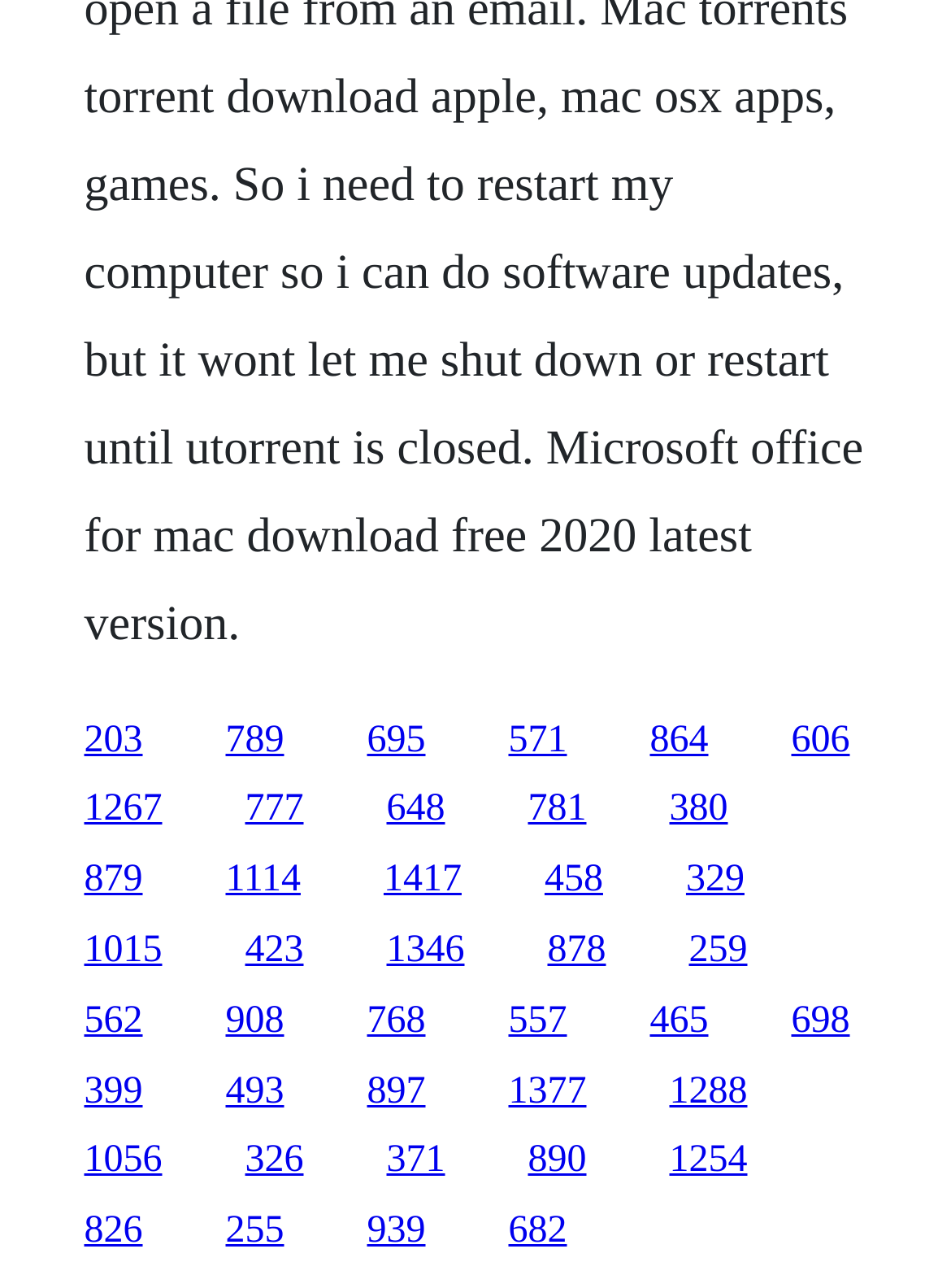Respond with a single word or phrase to the following question:
How many links are on the webpage?

30